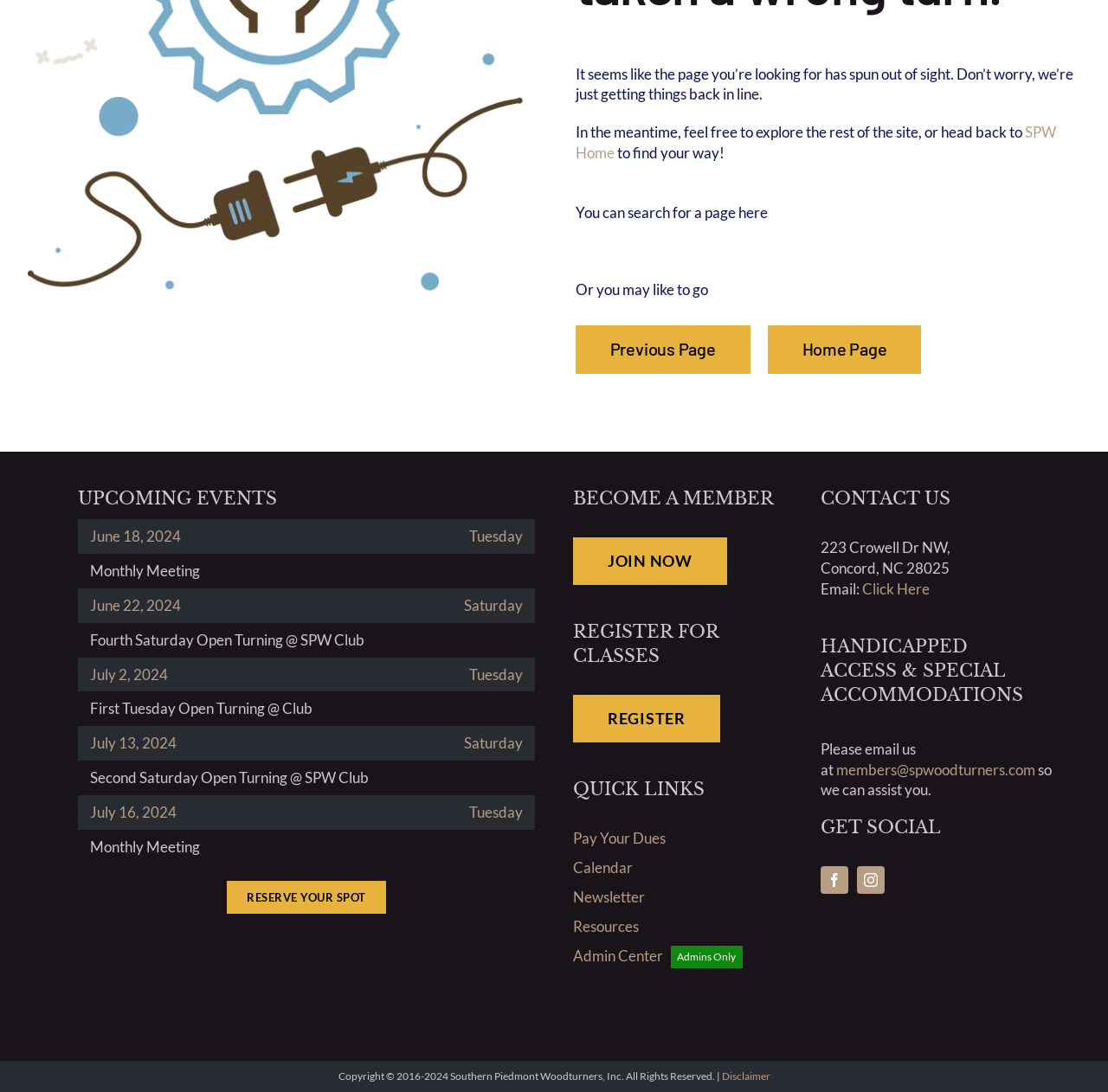Given the element description "Calendar" in the screenshot, predict the bounding box coordinates of that UI element.

[0.517, 0.785, 0.706, 0.812]